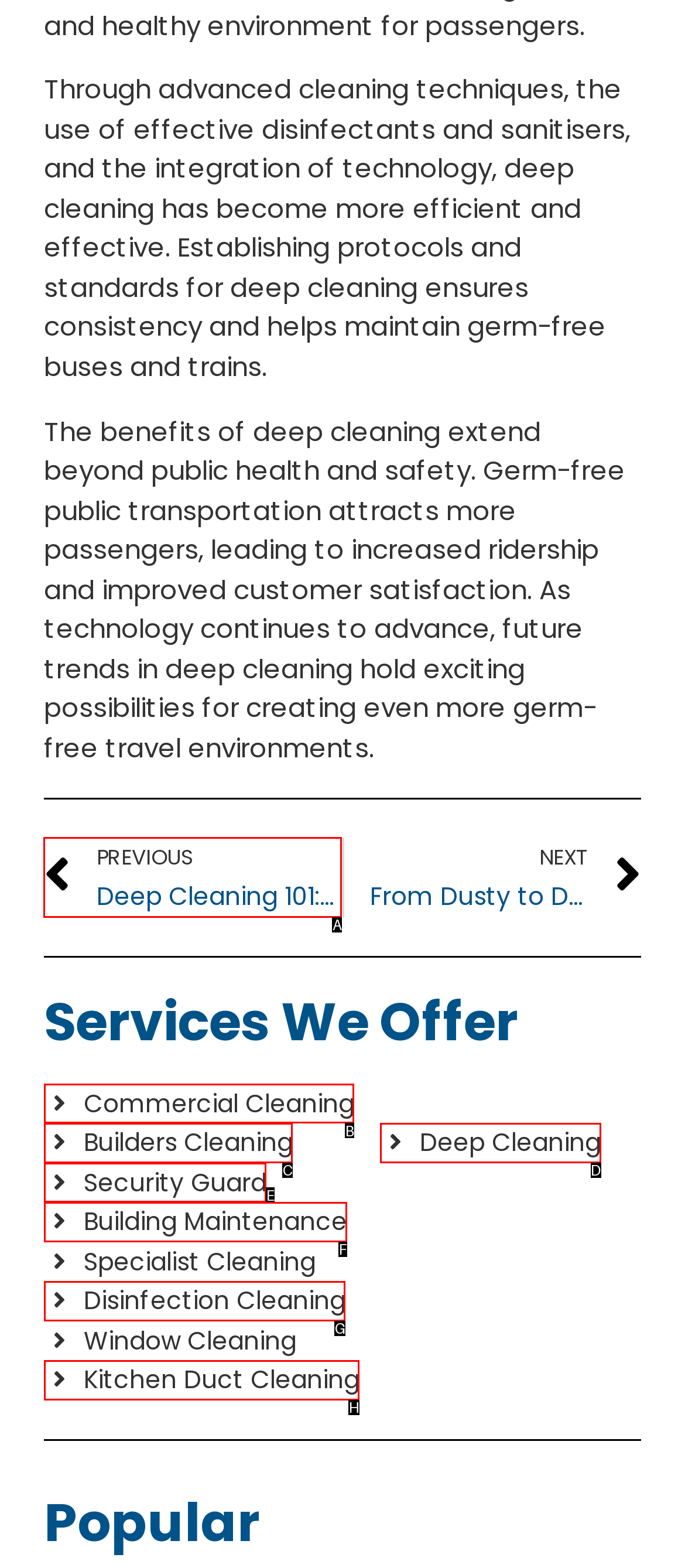From the given options, choose the one to complete the task: Click on 'Prev' to go to the previous article
Indicate the letter of the correct option.

A